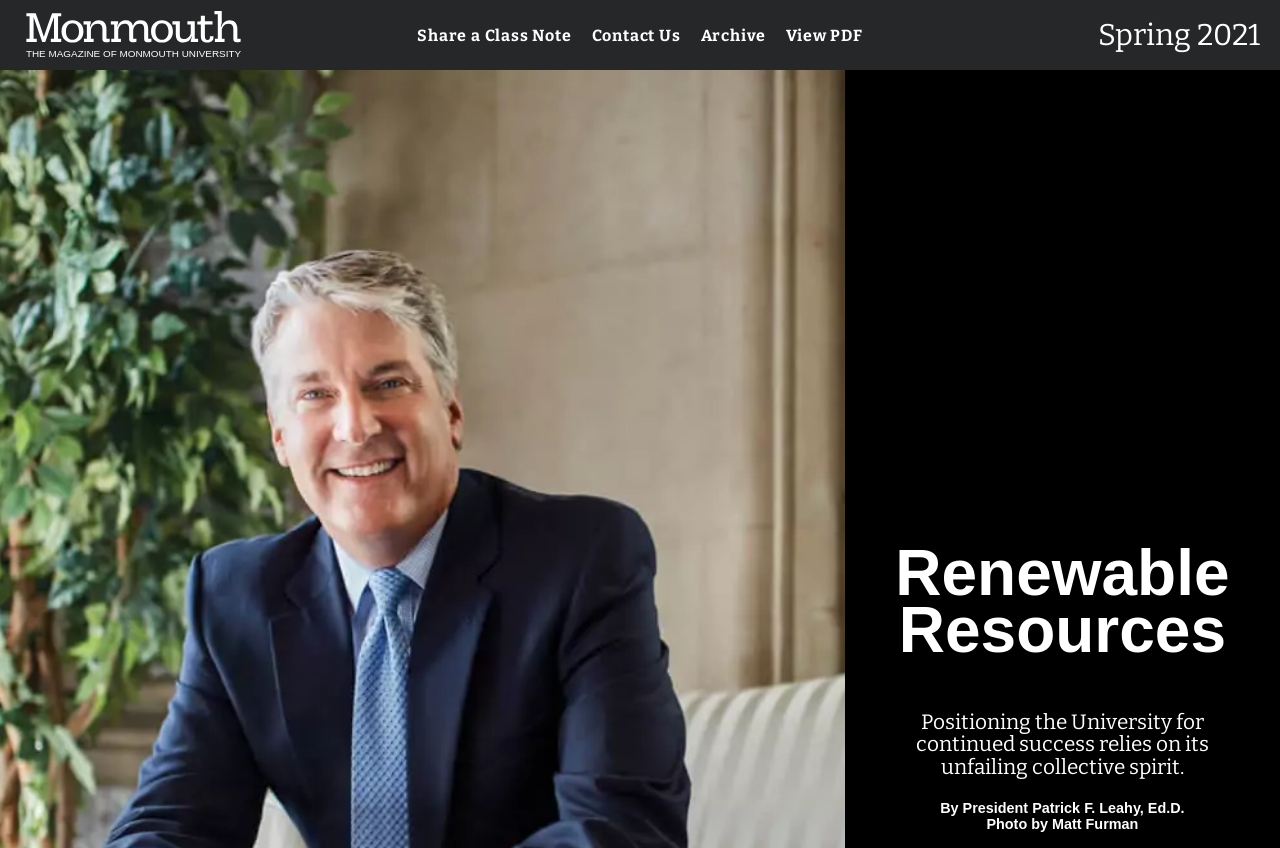What is the name of the university?
Look at the image and answer the question with a single word or phrase.

Monmouth University